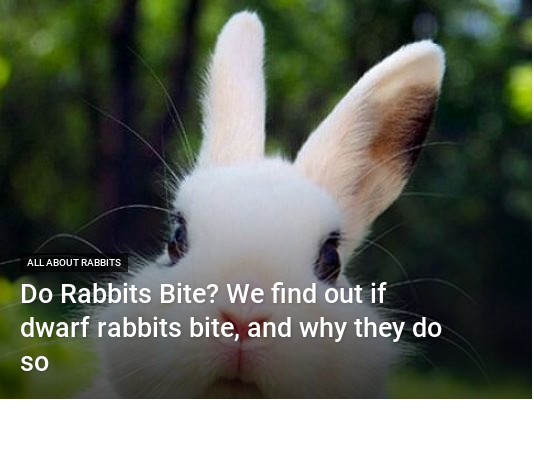Can you give a detailed response to the following question using the information from the image? What is the natural backdrop of the image?

The caption describes the image as featuring a dwarf rabbit 'set against a natural backdrop of soft greenery', indicating that the background of the image is composed of soft greenery.